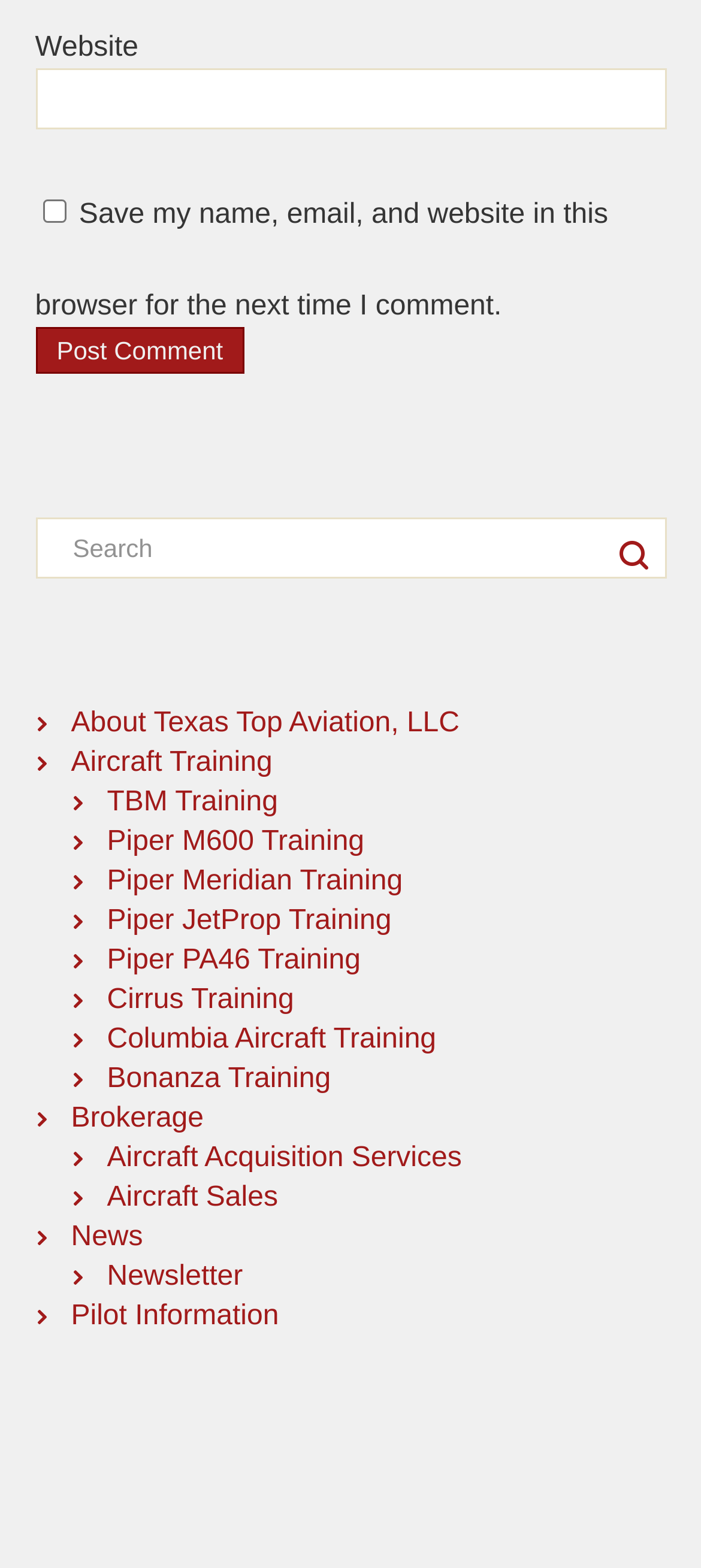Please specify the bounding box coordinates of the region to click in order to perform the following instruction: "learn about TBM Training".

[0.153, 0.502, 0.397, 0.521]